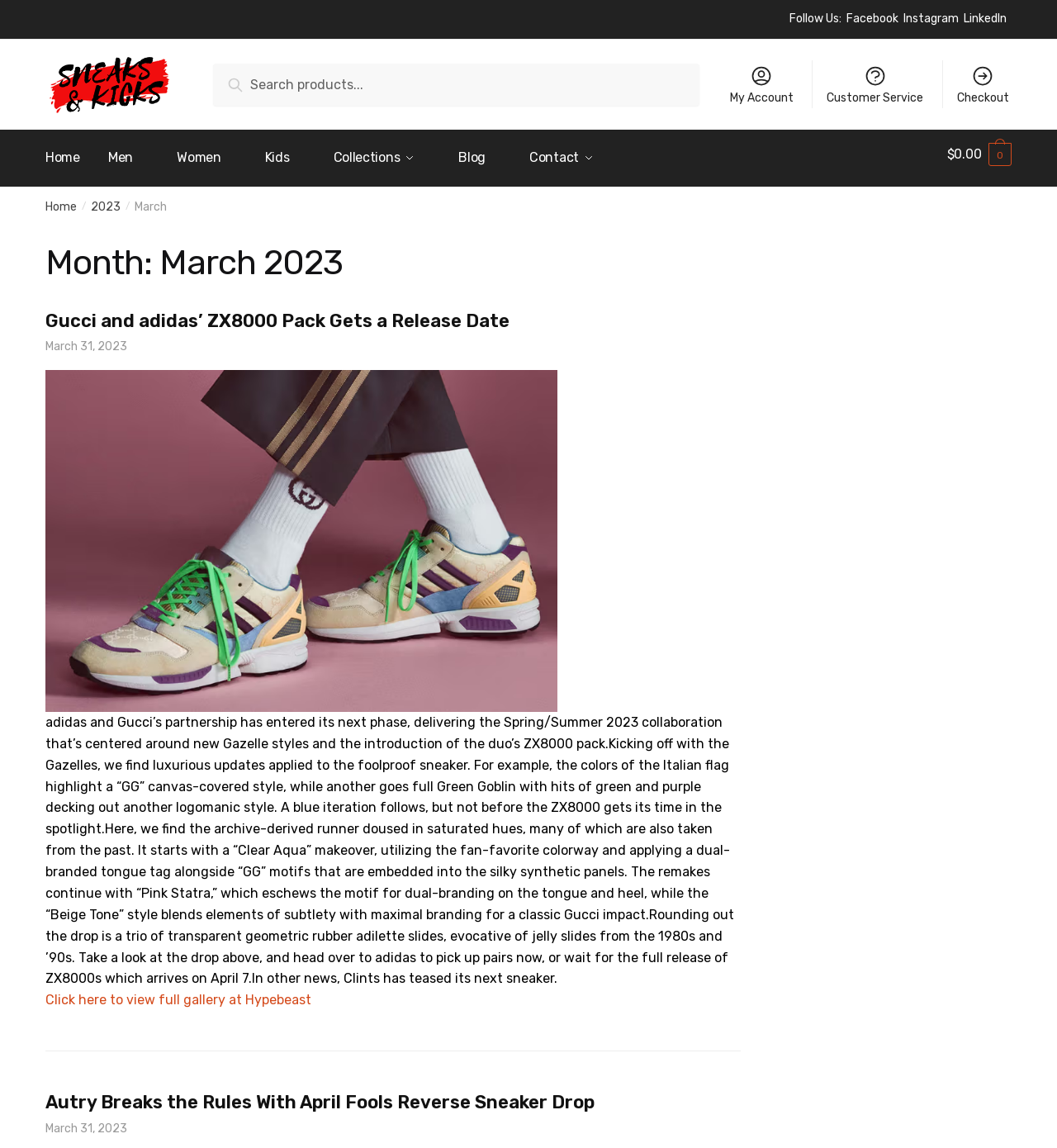What type of products are featured on the website?
Could you answer the question in a detailed manner, providing as much information as possible?

The website appears to be a footwear website, as evidenced by the article titles and images featuring sneakers and shoes, such as the Gucci and adidas collaboration.